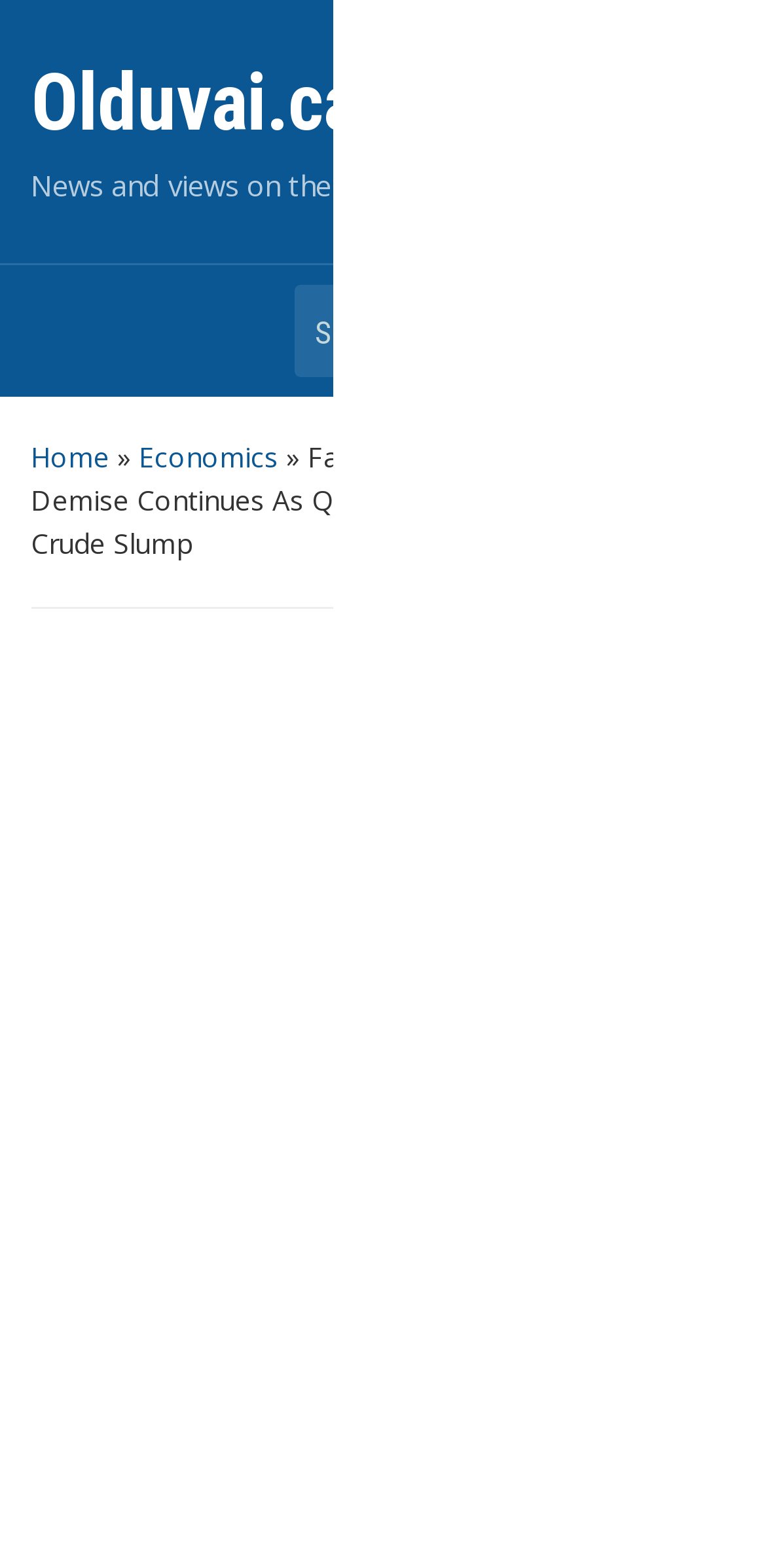What is the name of the website?
Using the image, give a concise answer in the form of a single word or short phrase.

Olduvai.ca